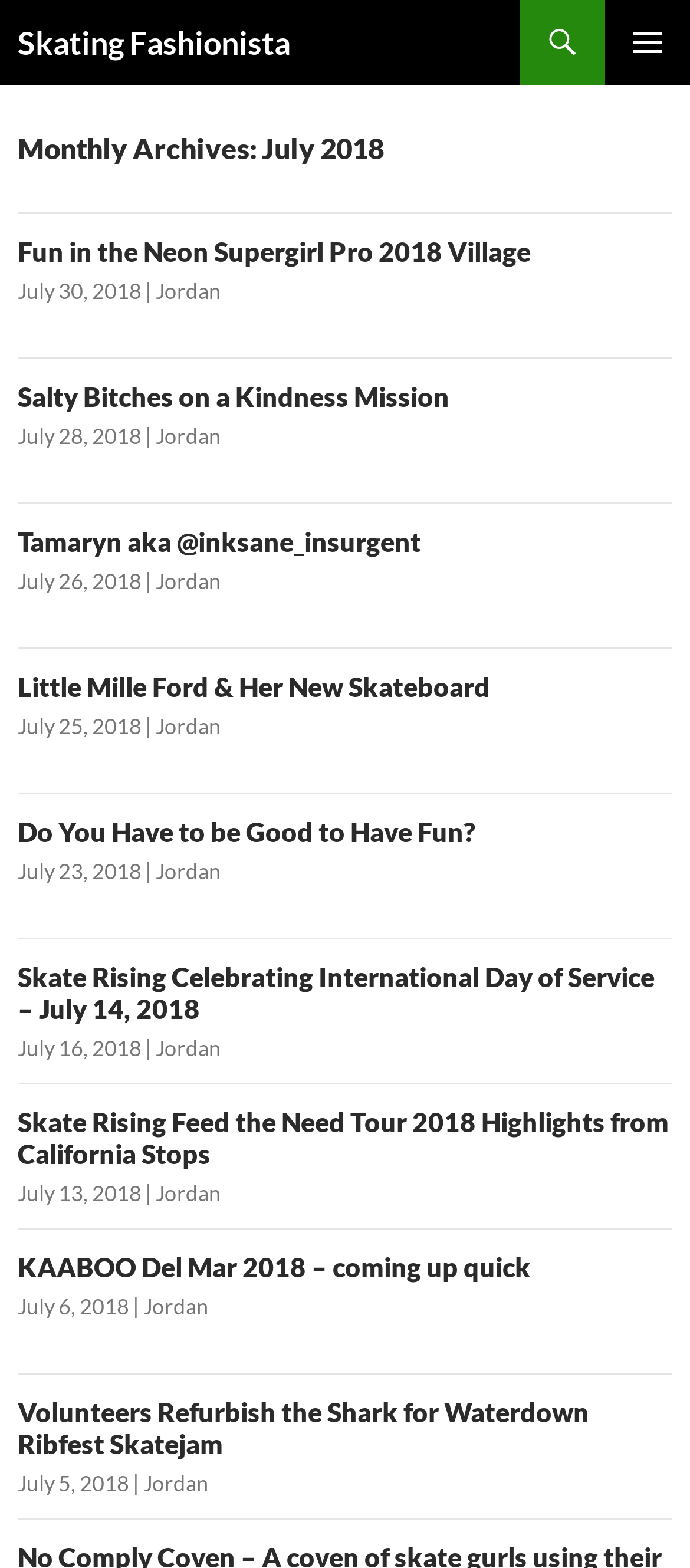Please determine the bounding box coordinates of the element to click in order to execute the following instruction: "Check the article 'Skate Rising Celebrating International Day of Service – July 14, 2018'". The coordinates should be four float numbers between 0 and 1, specified as [left, top, right, bottom].

[0.026, 0.613, 0.949, 0.653]